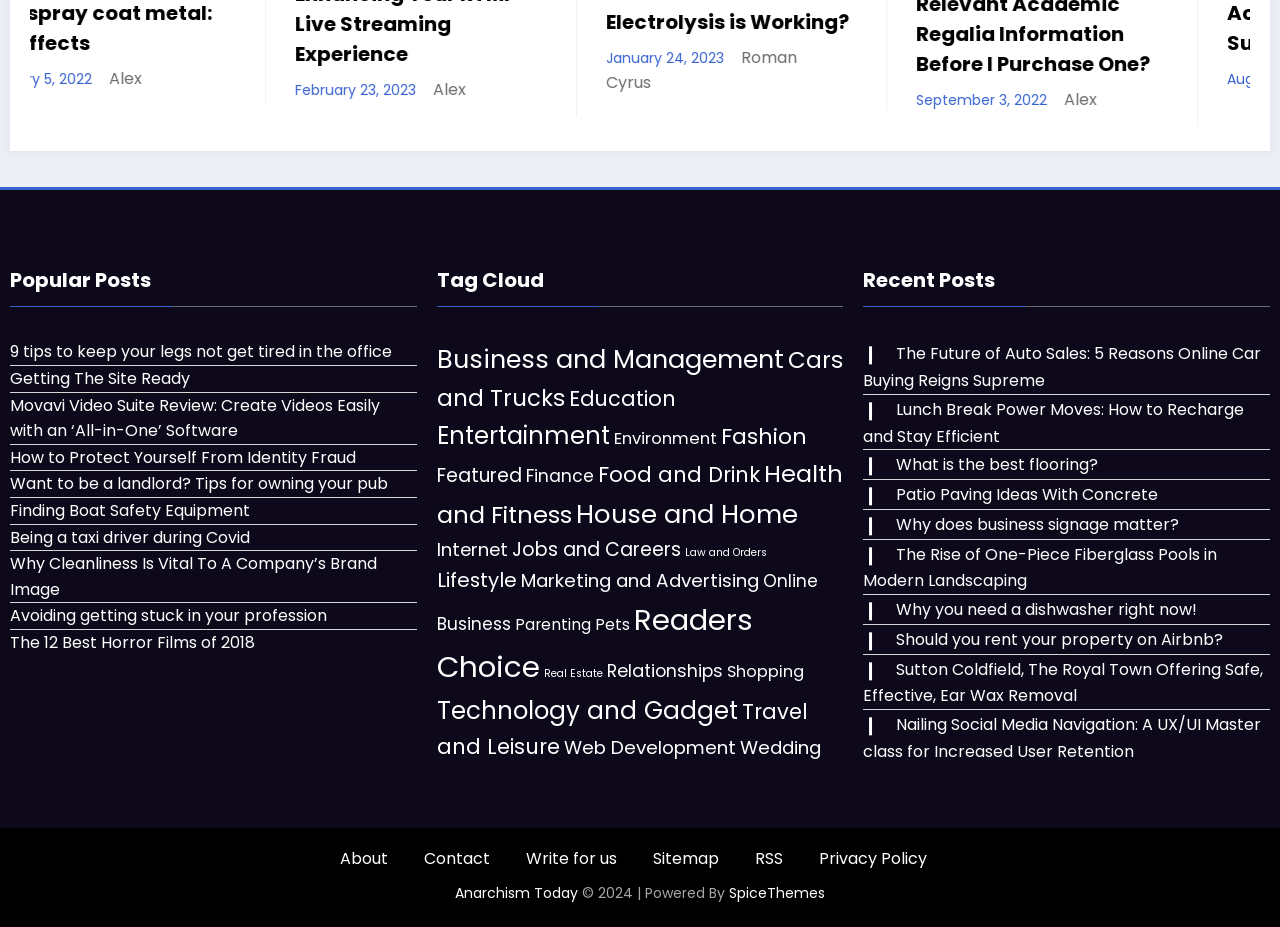With reference to the image, please provide a detailed answer to the following question: What is the name of the theme provider?

At the bottom of the webpage, I found a link 'Powered By SpiceThemes', which indicates that SpiceThemes is the theme provider.